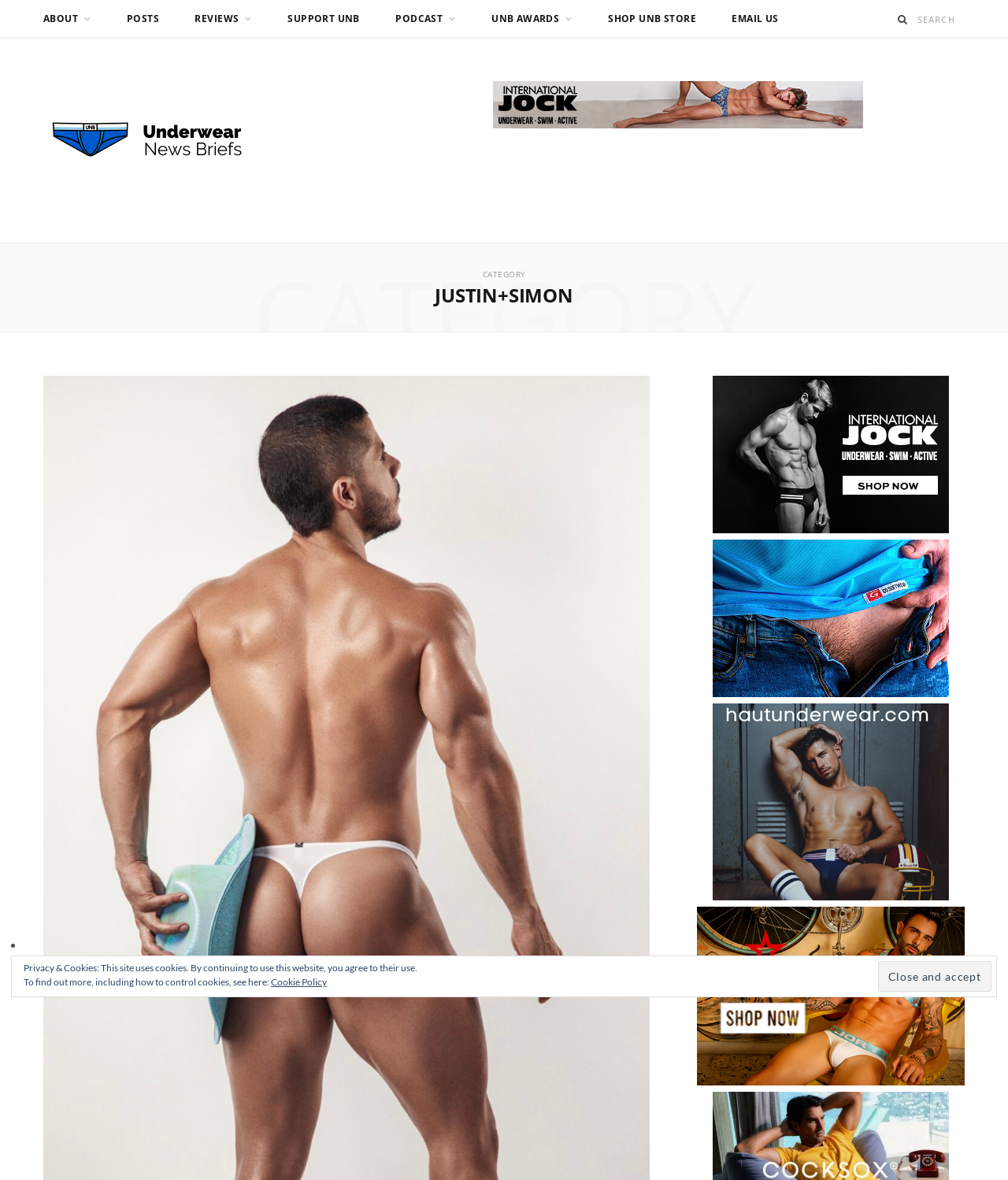Explain the contents of the webpage comprehensively.

The webpage is titled "Justin+Simon – Underwear News Briefs" and appears to be a news or blog website focused on underwear-related topics. At the top of the page, there is a navigation menu with 8 links: "ABOUT", "POSTS", "REVIEWS", "SUPPORT UNB", "PODCAST", "UNB AWARDS", "SHOP UNB STORE", and "EMAIL US". These links are positioned horizontally across the top of the page.

Below the navigation menu, there is a search bar with a "Search" button to the right. To the left of the search bar, there is a link to "Underwear News Briefs" with an accompanying image. Further to the right, there is another link to "International Jock" with an image.

The main content of the page is divided into sections. At the top, there is a heading "JUSTIN+SIMON" followed by a series of links with images, each with a brief description. These links are stacked vertically and appear to be news articles or blog posts.

To the right of the main content, there is a section labeled "CATEGORY". Below this label, there is no content, but it may be a category filter or sorting option.

At the bottom of the page, there is a notice about privacy and cookies, which includes a button to "Close and accept" and a link to the "Cookie Policy".